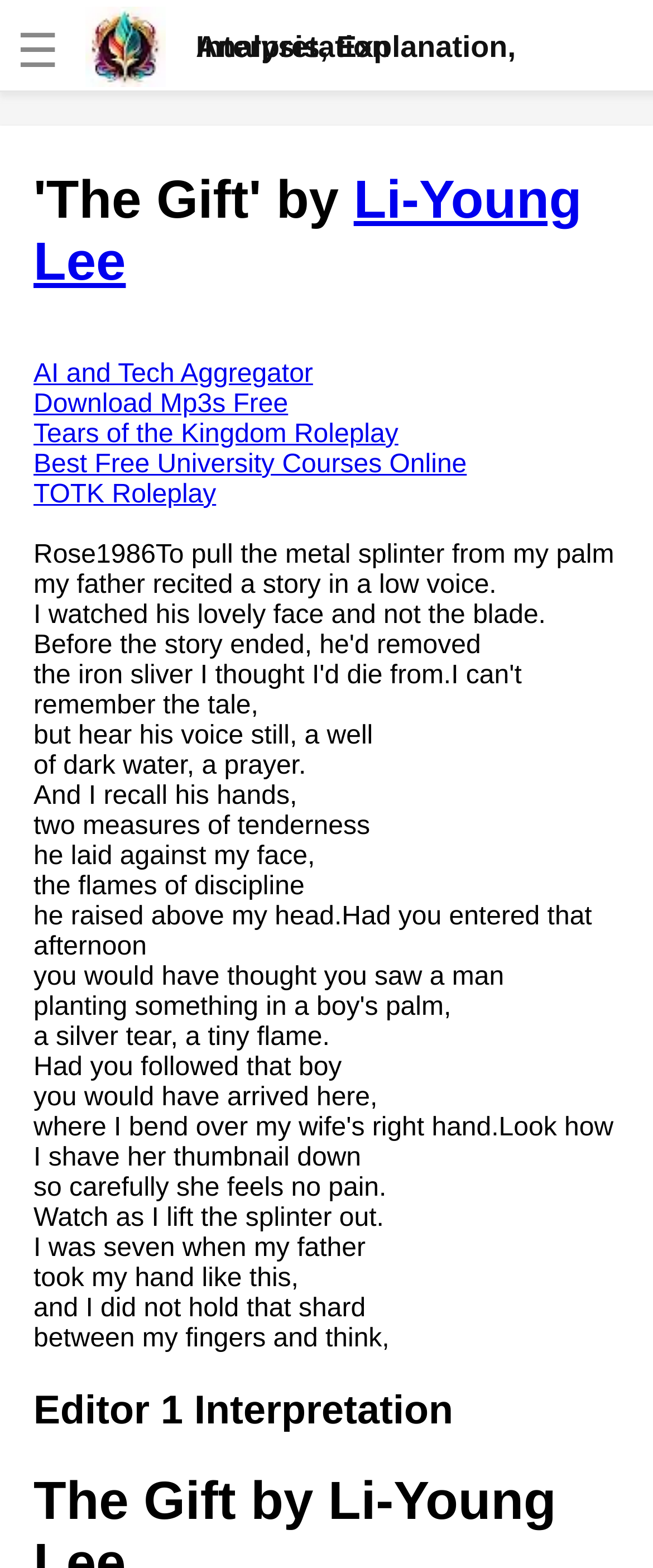Locate the bounding box coordinates of the area you need to click to fulfill this instruction: 'Click on the 'Editor 1 Interpretation' heading'. The coordinates must be in the form of four float numbers ranging from 0 to 1: [left, top, right, bottom].

[0.051, 0.885, 0.949, 0.915]